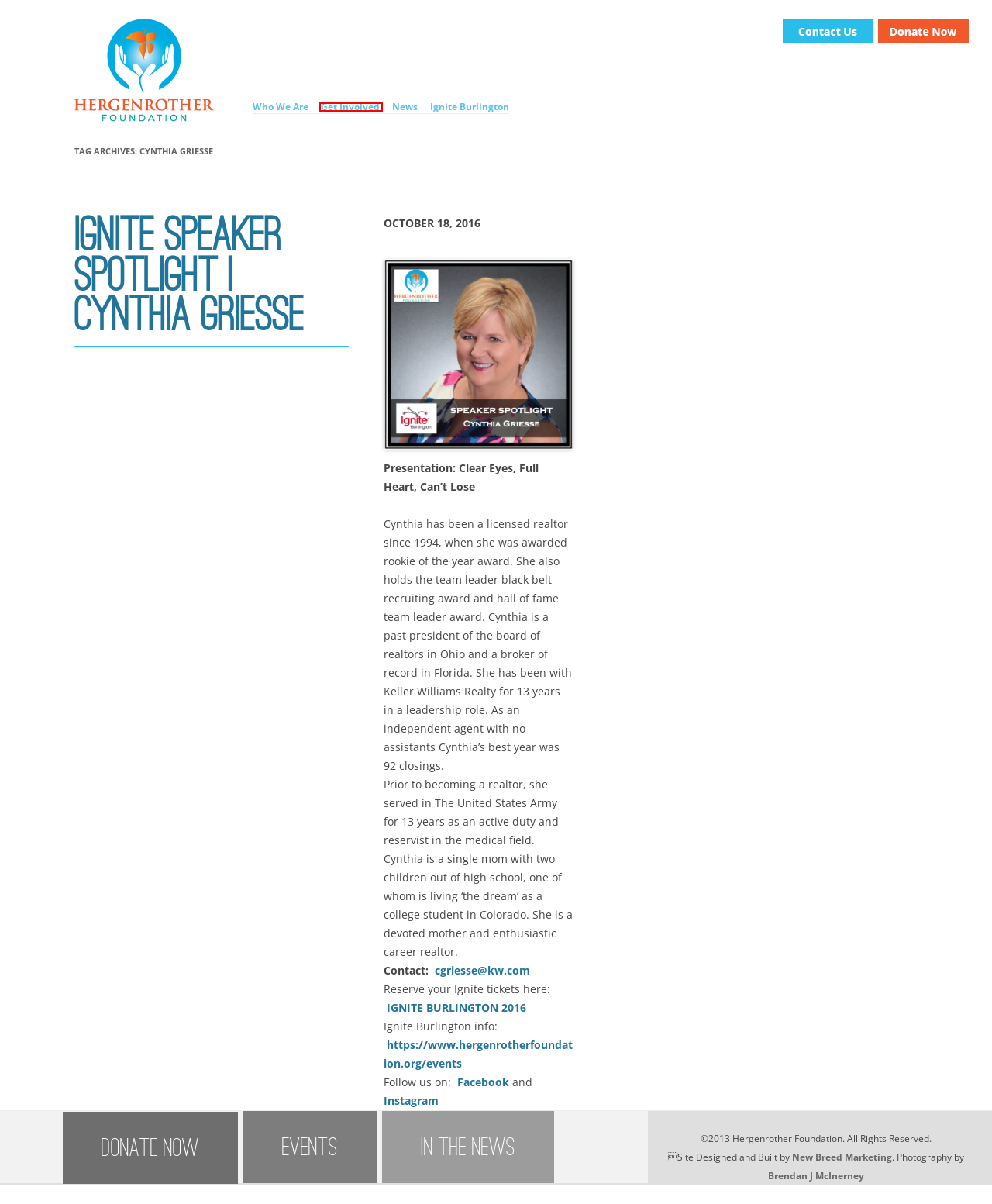Given a screenshot of a webpage with a red bounding box highlighting a UI element, determine which webpage description best matches the new webpage that appears after clicking the highlighted element. Here are the candidates:
A. Who We Are | The Hergenrother Foundation
B. Ignite Burlington 2016 Tickets, Thu, Oct 20, 2016 at 5:30 PM | Eventbrite
C. BRENDAN JOE
D. The Hergenrother Foundation | by giving back to our communities, we can all change the world.
E. Get Involved | The Hergenrother Foundation
F. Ignite Burlington | The Hergenrother Foundation
G. News | The Hergenrother Foundation | by giving back to our communities, we can all change the world.
H. Ignite Speaker Spotlight  |  Cynthia Griesse | The Hergenrother Foundation

E